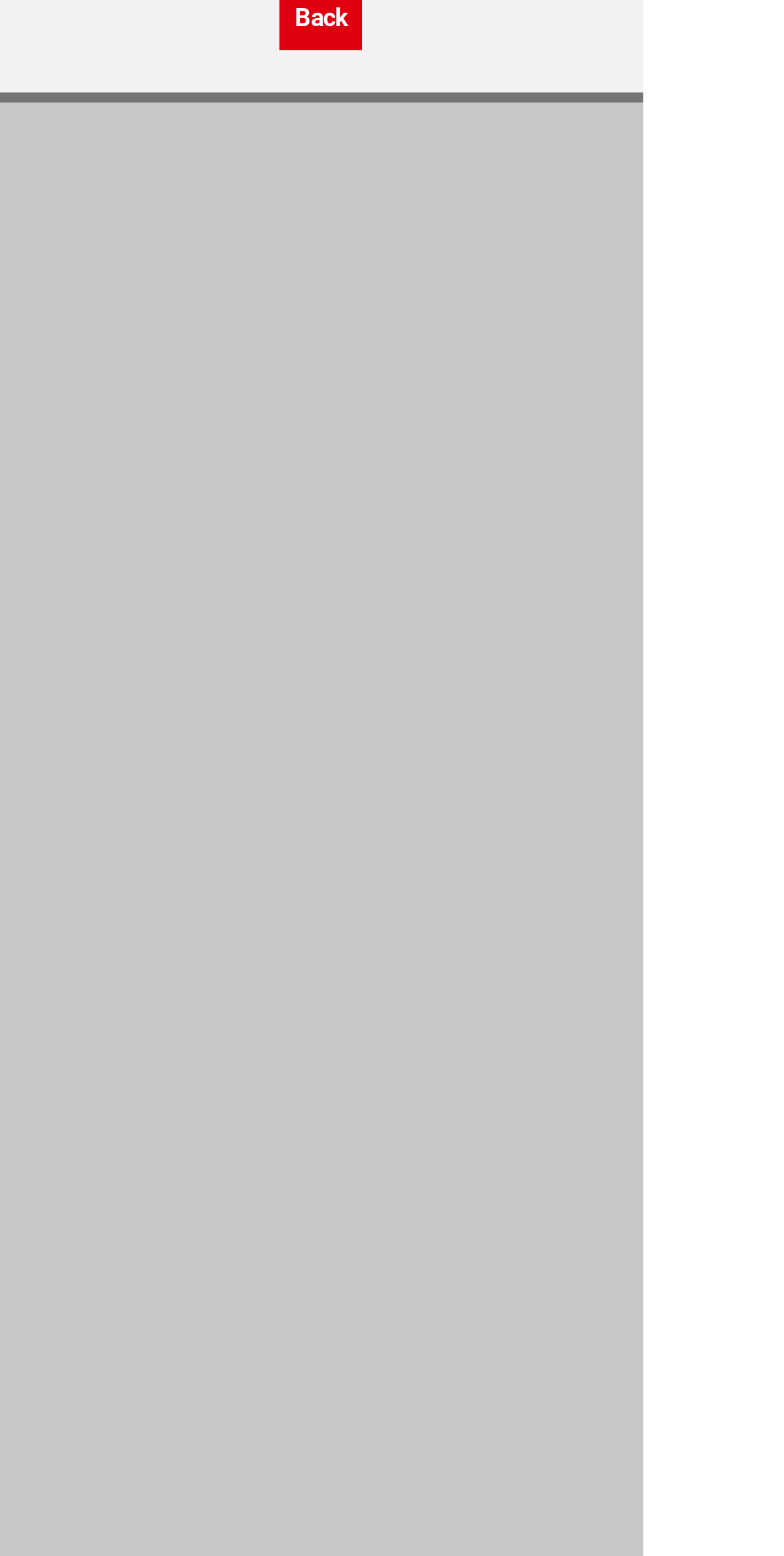Provide your answer in one word or a succinct phrase for the question: 
What is the company's phone number?

0121 541 2121